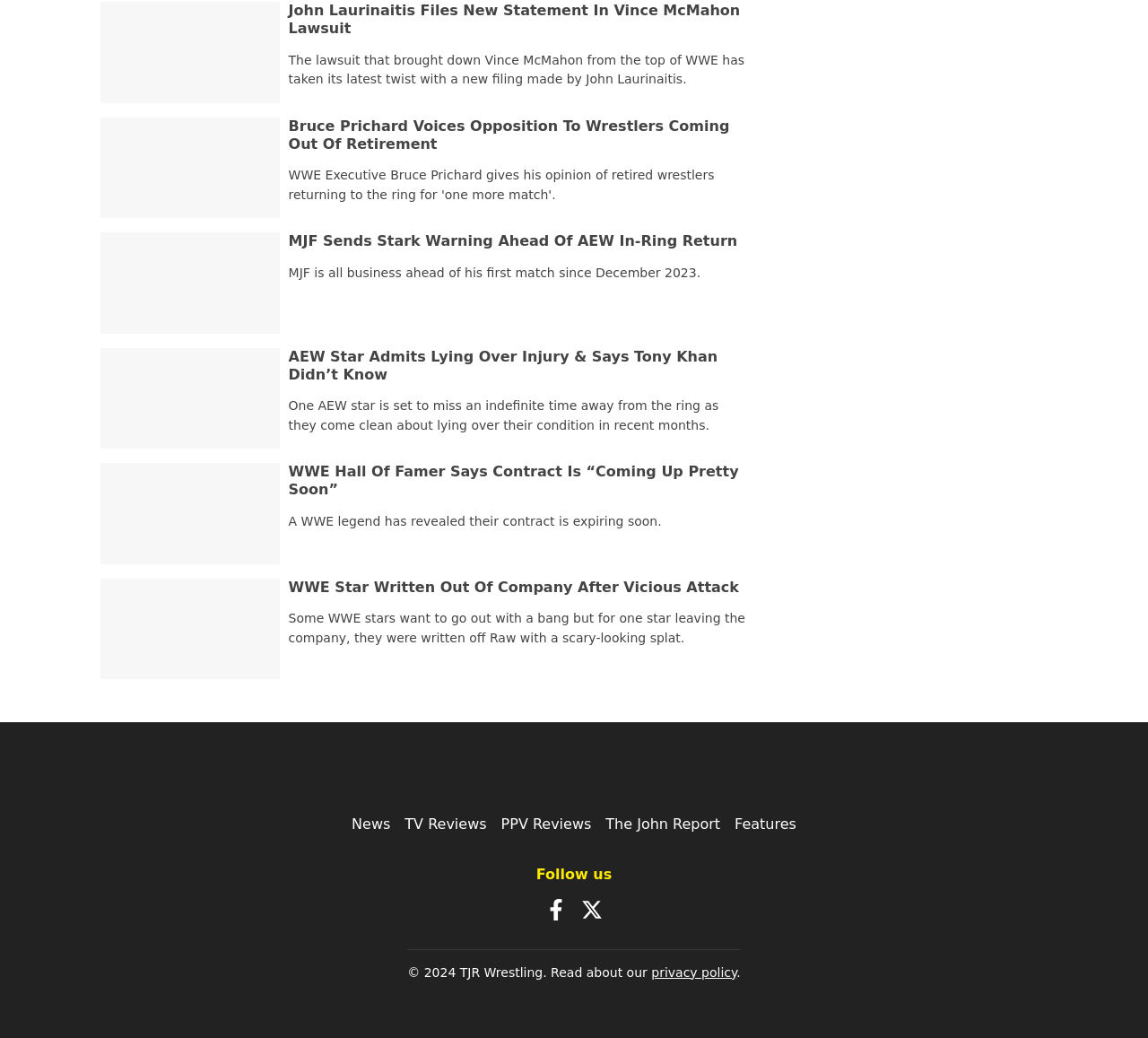Analyze the image and provide a detailed answer to the question: How many links are present in the navigation menu?

The navigation menu is located at the bottom of the webpage and contains links to 'News', 'TV Reviews', 'PPV Reviews', 'The John Report', and 'Features', which totals 5 links.